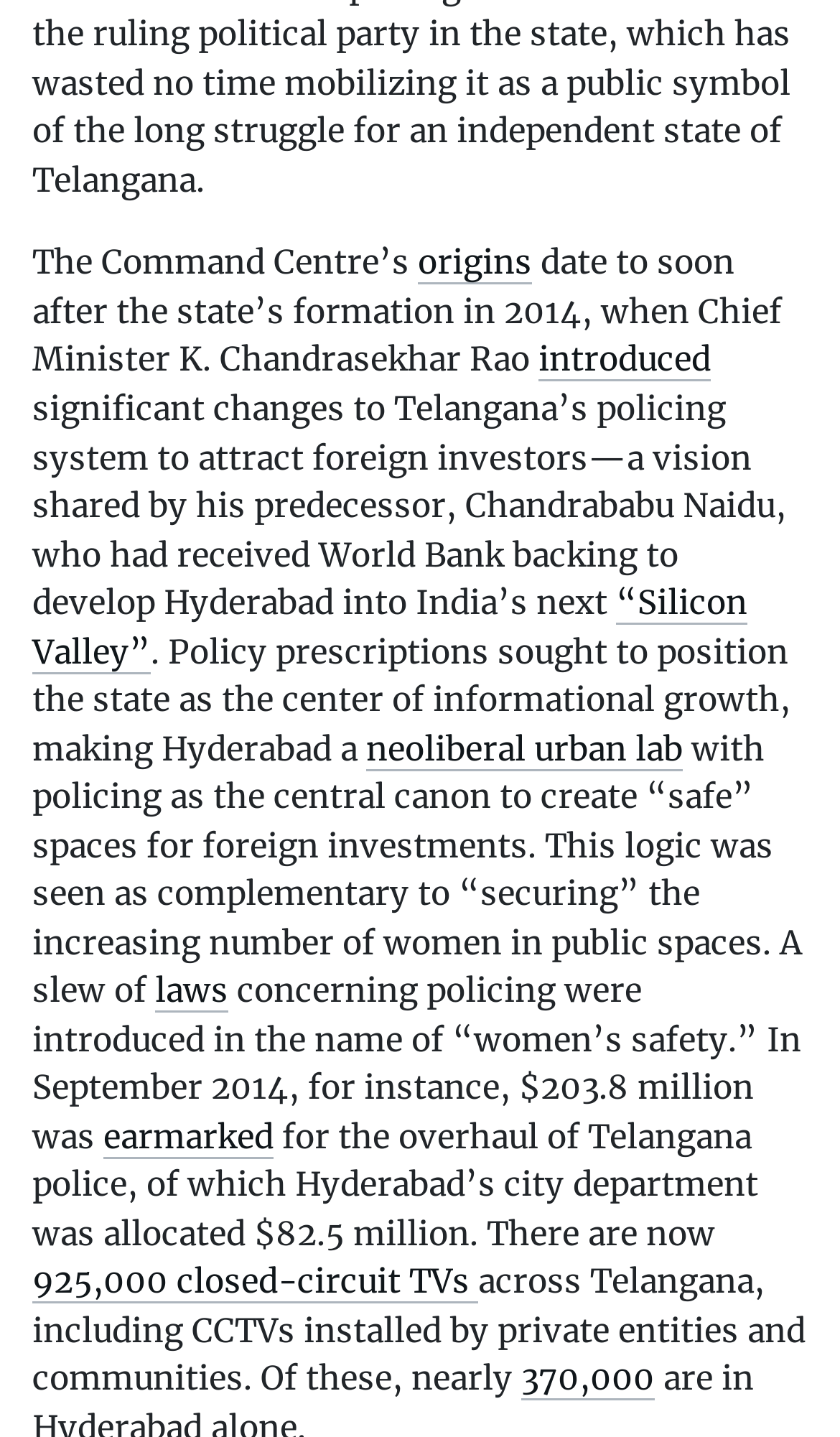Based on the element description "origins", predict the bounding box coordinates of the UI element.

[0.497, 0.169, 0.633, 0.199]